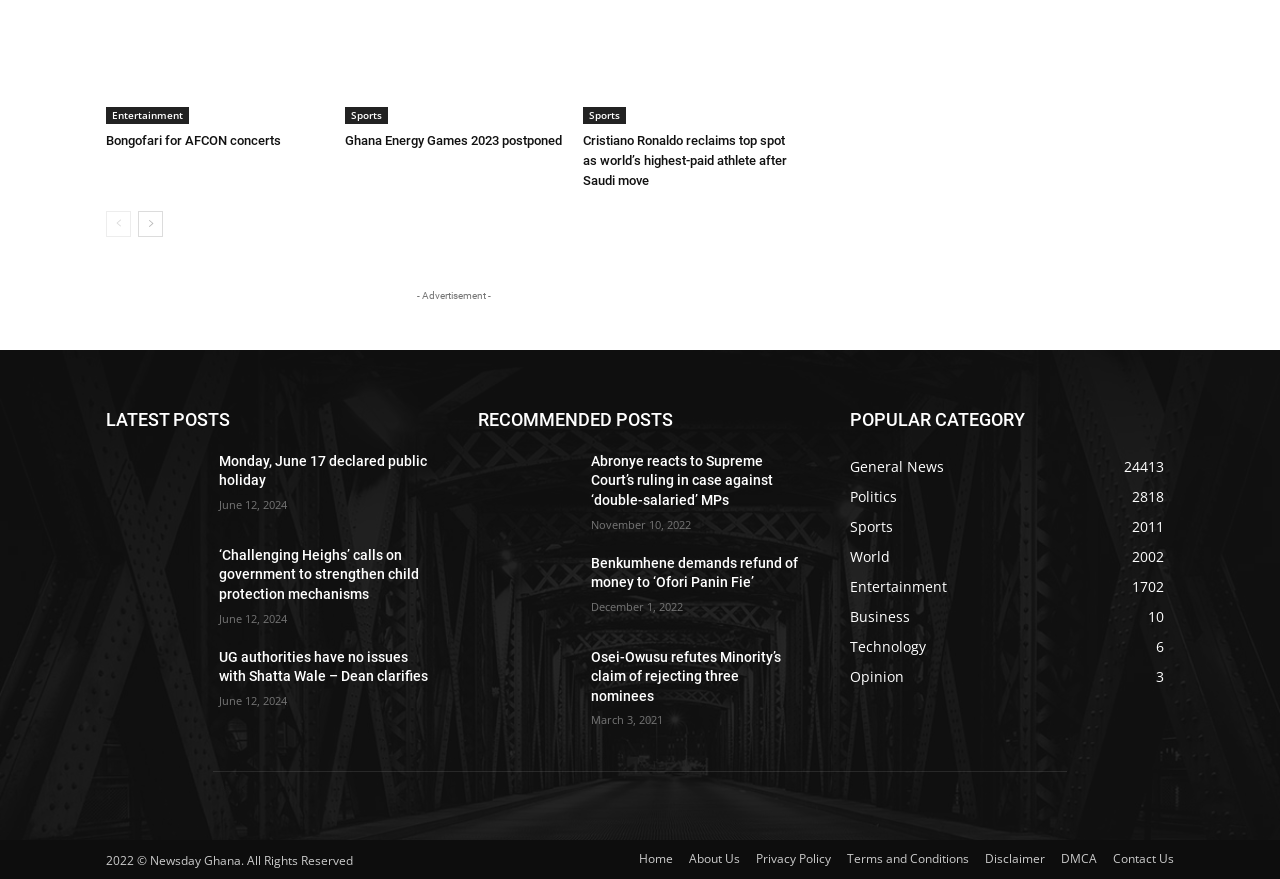What is the purpose of the links at the bottom of the webpage?
Please answer the question with a detailed response using the information from the screenshot.

The links at the bottom of the webpage, such as 'Home', 'About Us', 'Privacy Policy', etc., are for navigation purposes, allowing users to access different sections of the website.